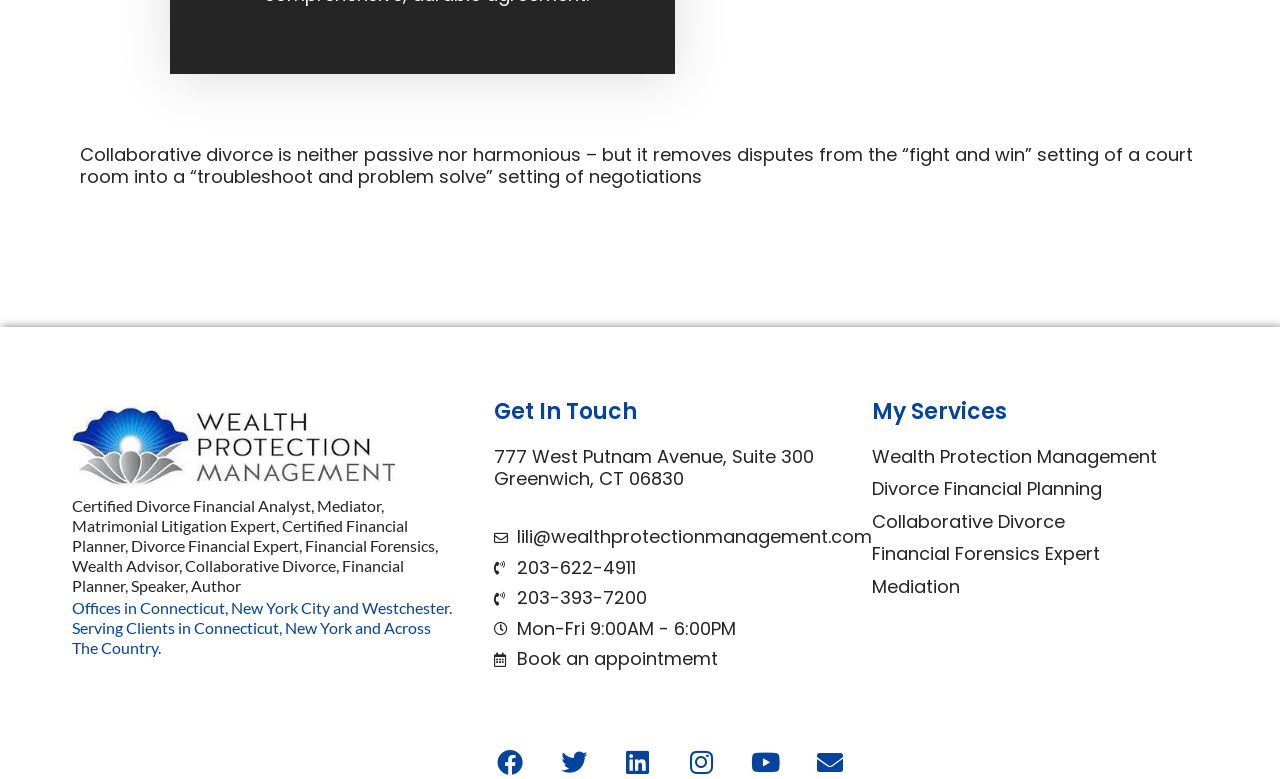Please provide the bounding box coordinates for the element that needs to be clicked to perform the following instruction: "Call the office". The coordinates should be given as four float numbers between 0 and 1, i.e., [left, top, right, bottom].

[0.386, 0.715, 0.681, 0.744]